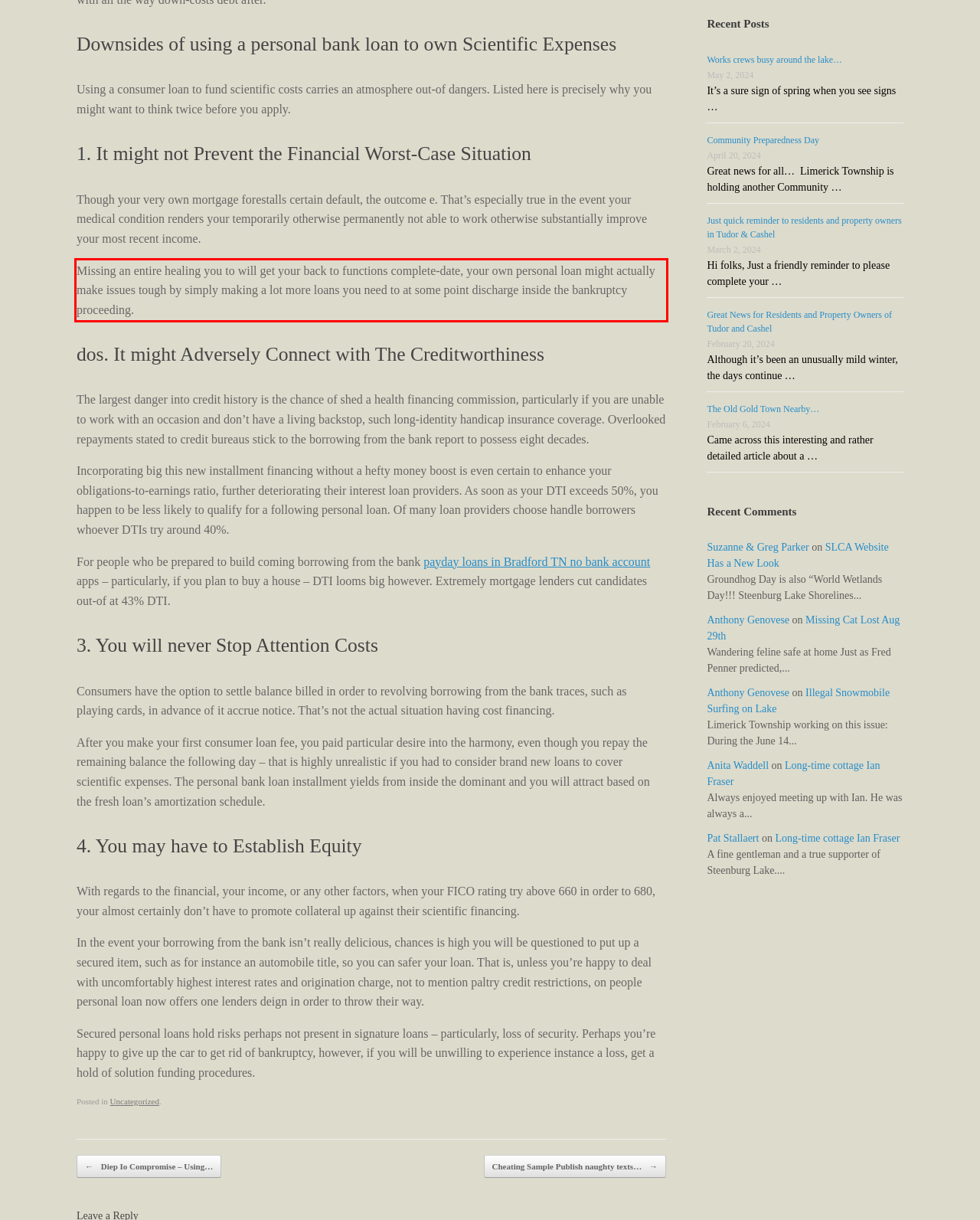Using the provided screenshot of a webpage, recognize and generate the text found within the red rectangle bounding box.

Missing an entire healing you to will get your back to functions complete-date, your own personal loan might actually make issues tough by simply making a lot more loans you need to at some point discharge inside the bankruptcy proceeding.